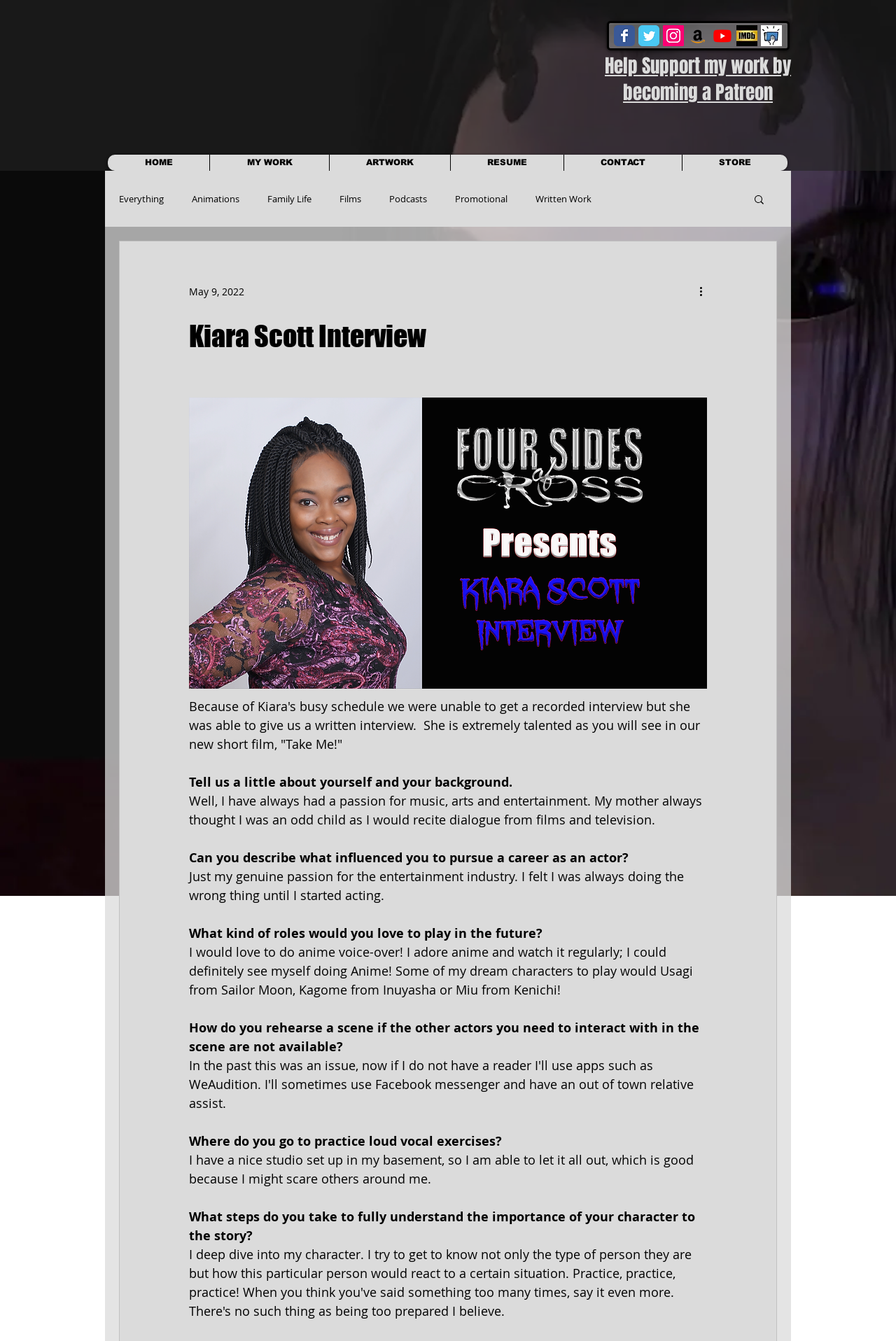Respond to the question below with a single word or phrase: How many social media links are available?

6